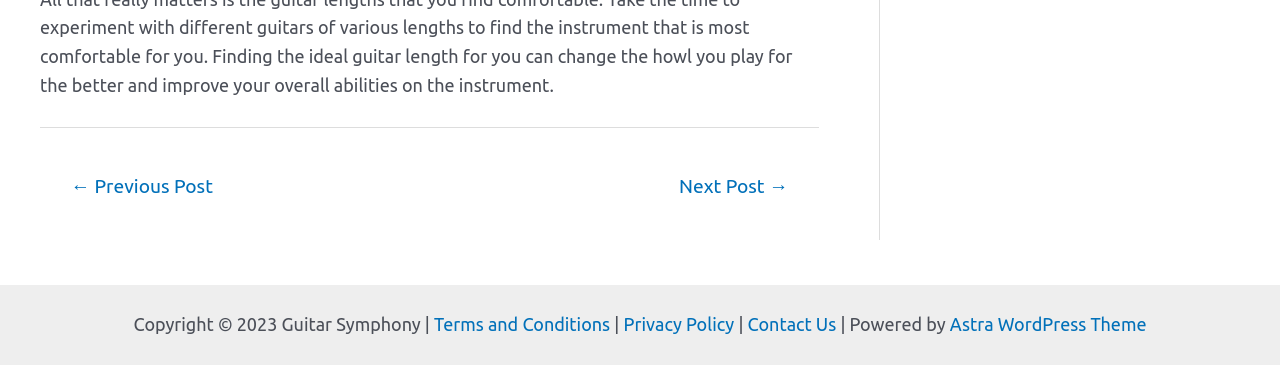Identify and provide the bounding box for the element described by: "Privacy Policy".

[0.487, 0.861, 0.574, 0.915]